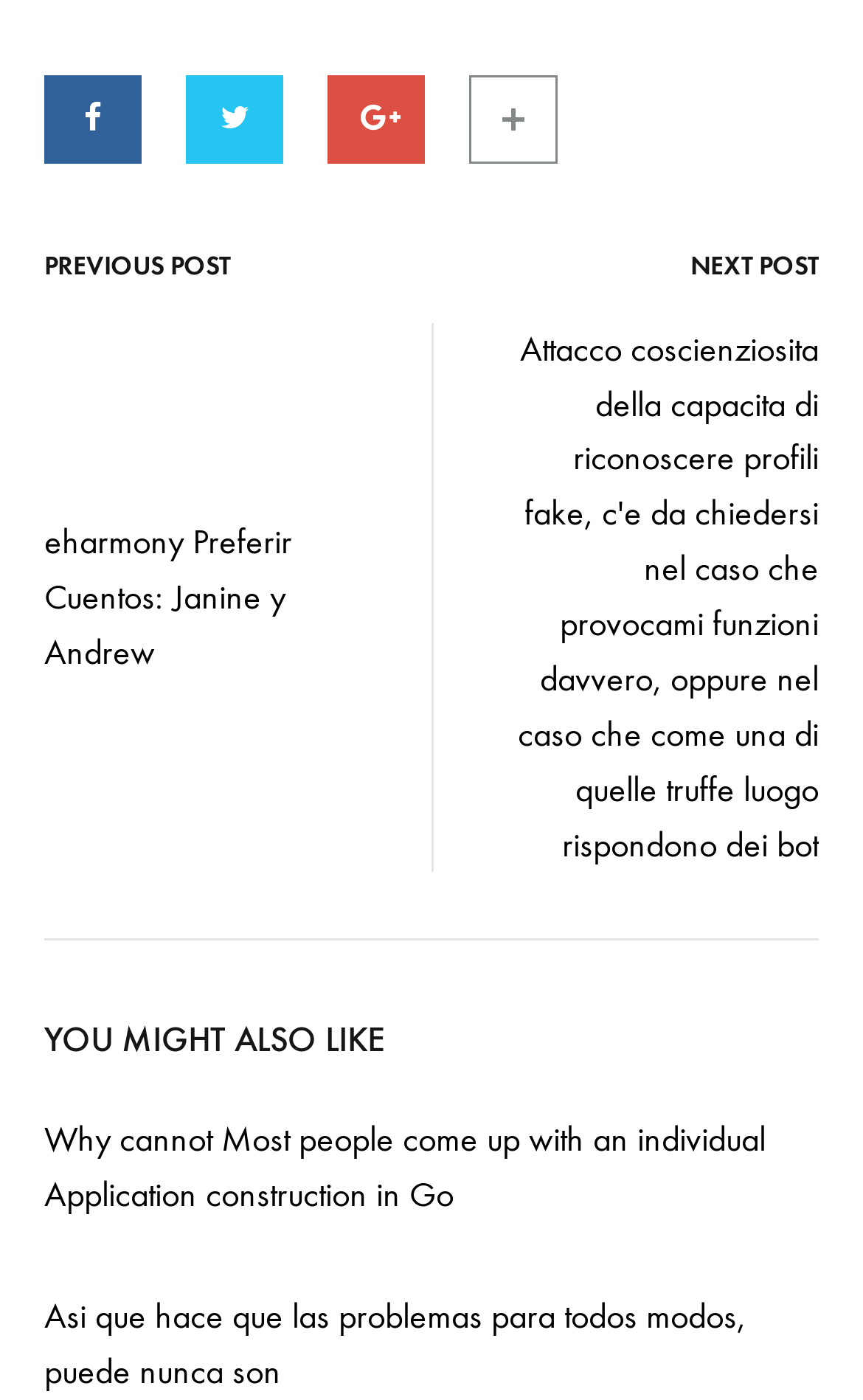Find the bounding box coordinates of the element's region that should be clicked in order to follow the given instruction: "Read the article about eharmony". The coordinates should consist of four float numbers between 0 and 1, i.e., [left, top, right, bottom].

[0.051, 0.368, 0.423, 0.486]